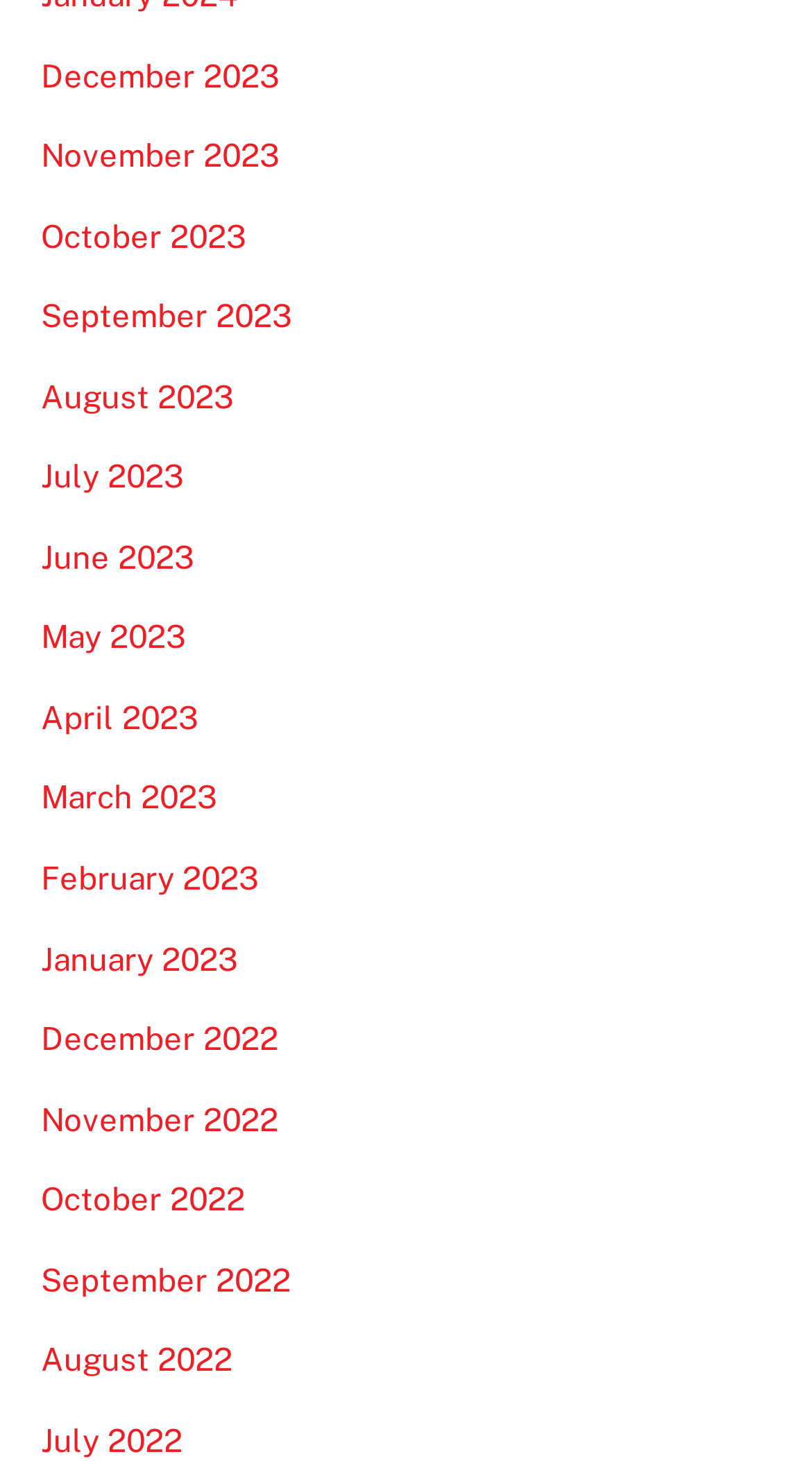What is the latest month listed?
Kindly give a detailed and elaborate answer to the question.

I examined the list of links on the webpage and found that the first link, which is the top-most link, is 'December 2023', indicating that it is the latest month listed.